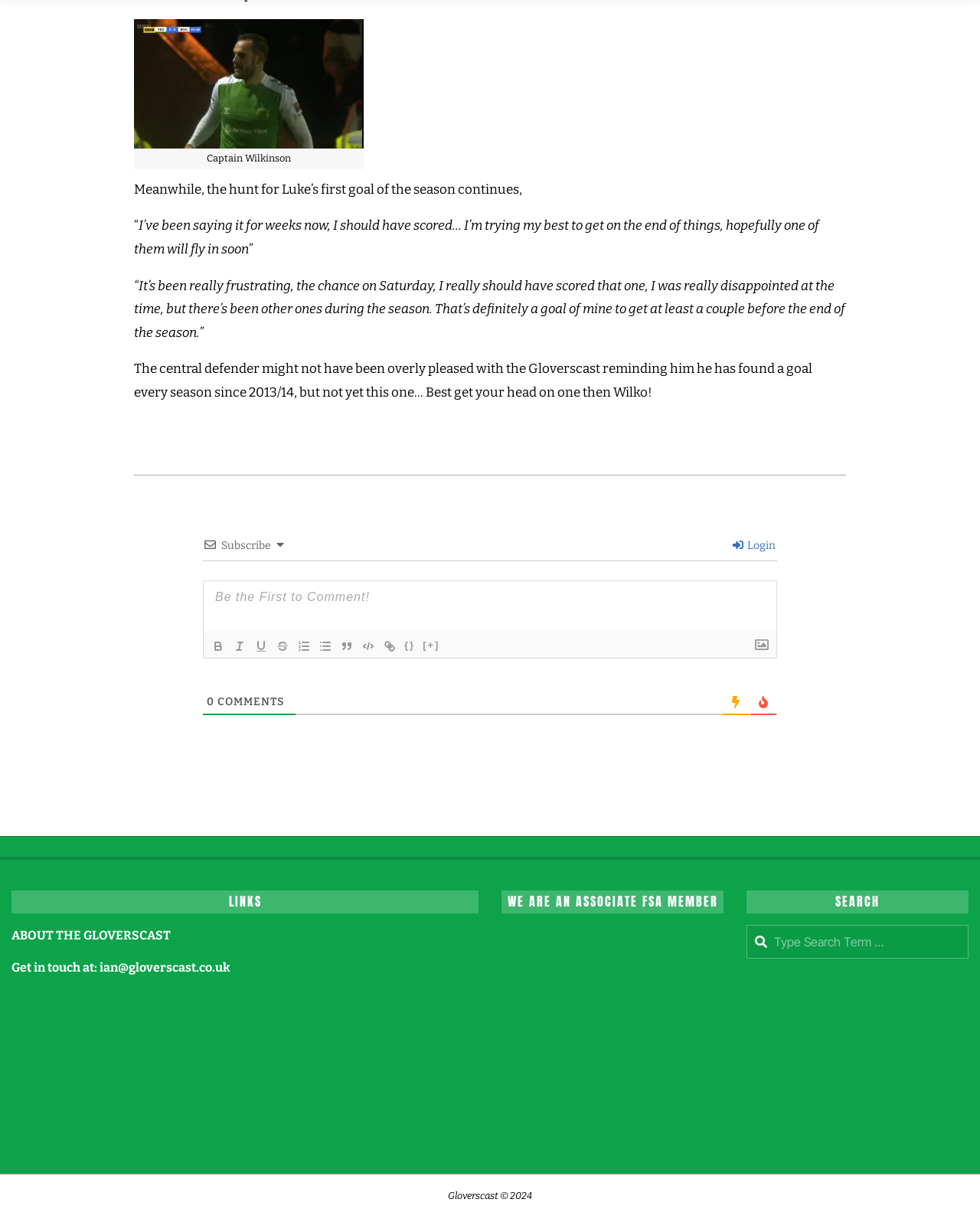Please locate the bounding box coordinates of the element that should be clicked to complete the given instruction: "Click the Subscribe button".

[0.226, 0.441, 0.277, 0.452]